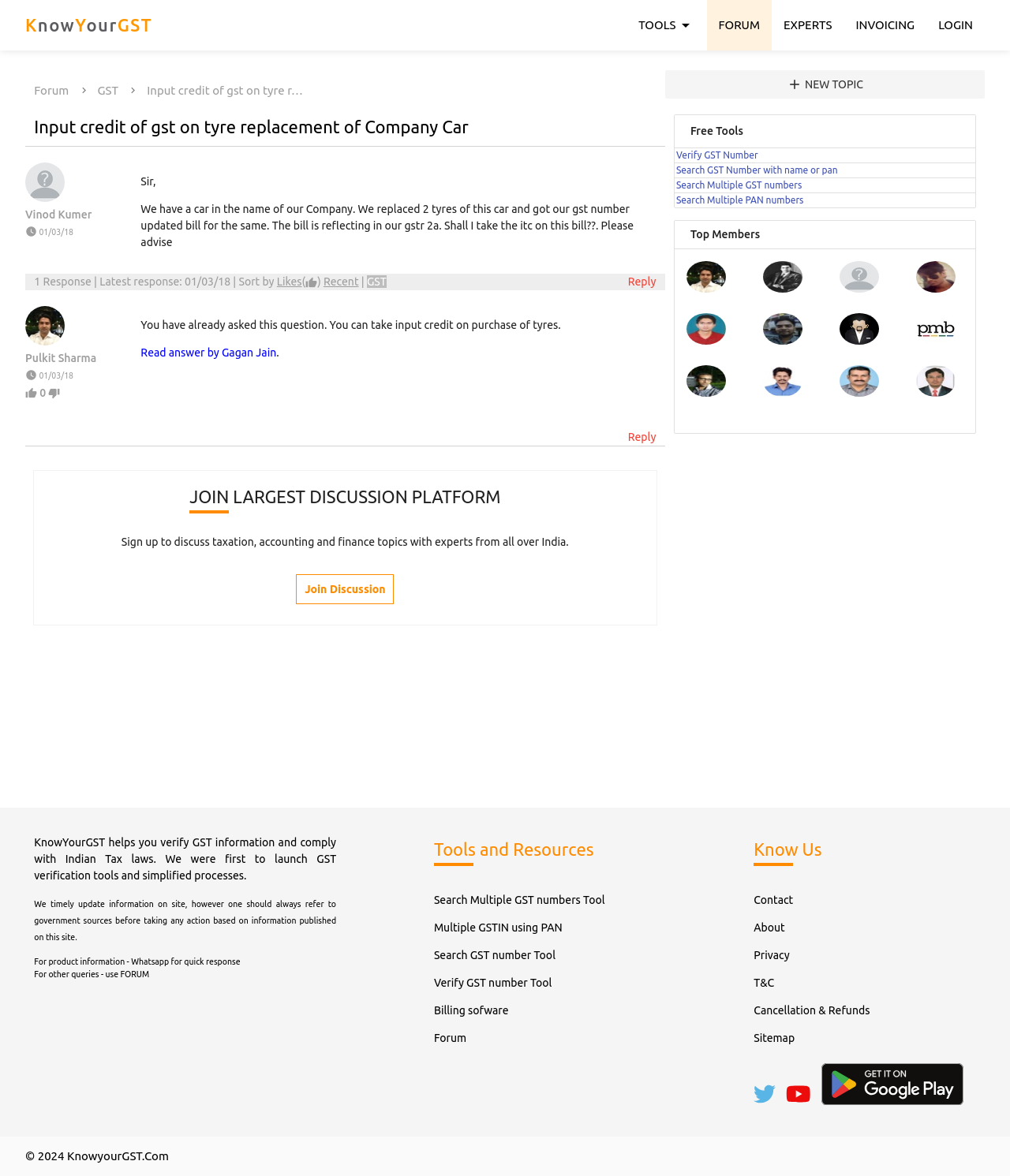What is the topic of the discussion?
Using the image, provide a detailed and thorough answer to the question.

The topic of the discussion is about taking input credit on the purchase of tyres for a company car, and the user is seeking advice on whether they can take input credit on the GST bill.